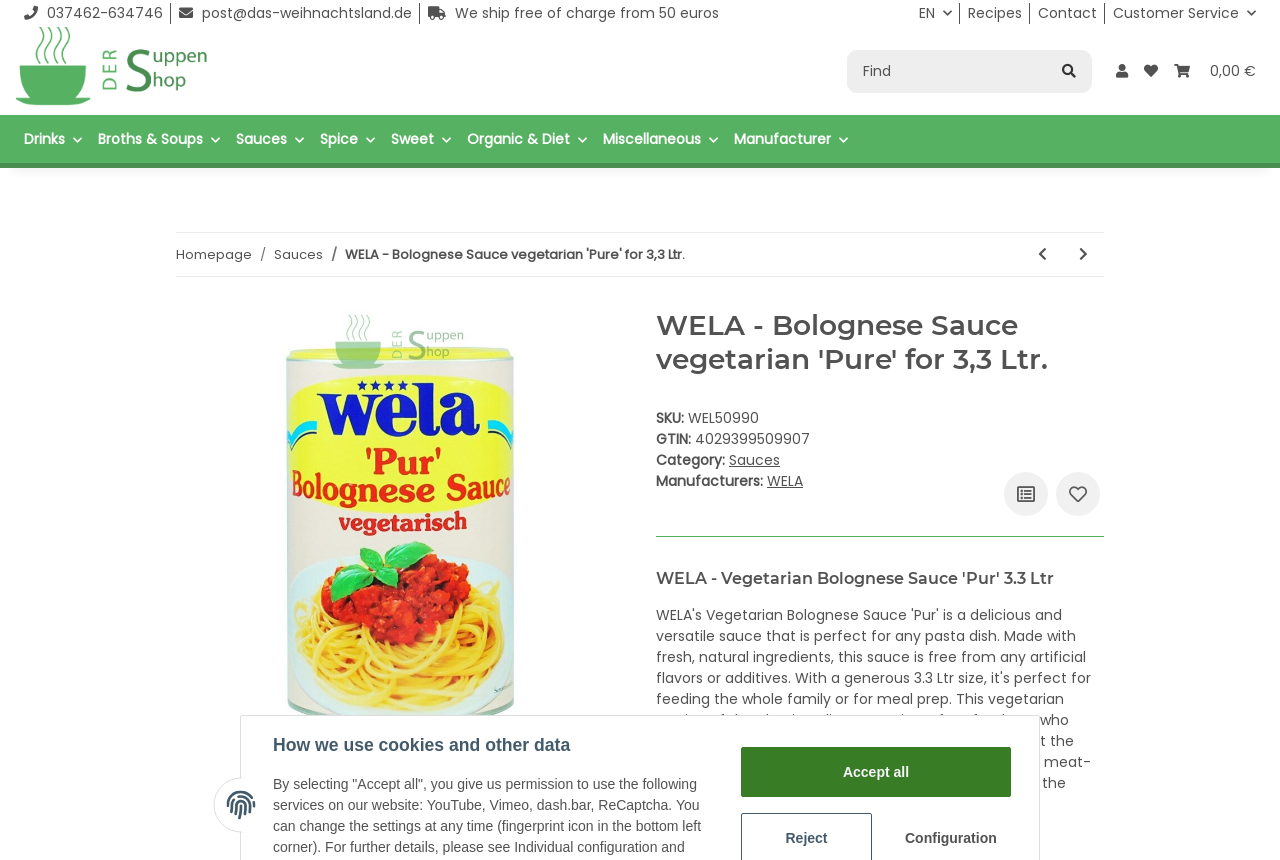Please pinpoint the bounding box coordinates for the region I should click to adhere to this instruction: "View wish list".

[0.888, 0.043, 0.911, 0.123]